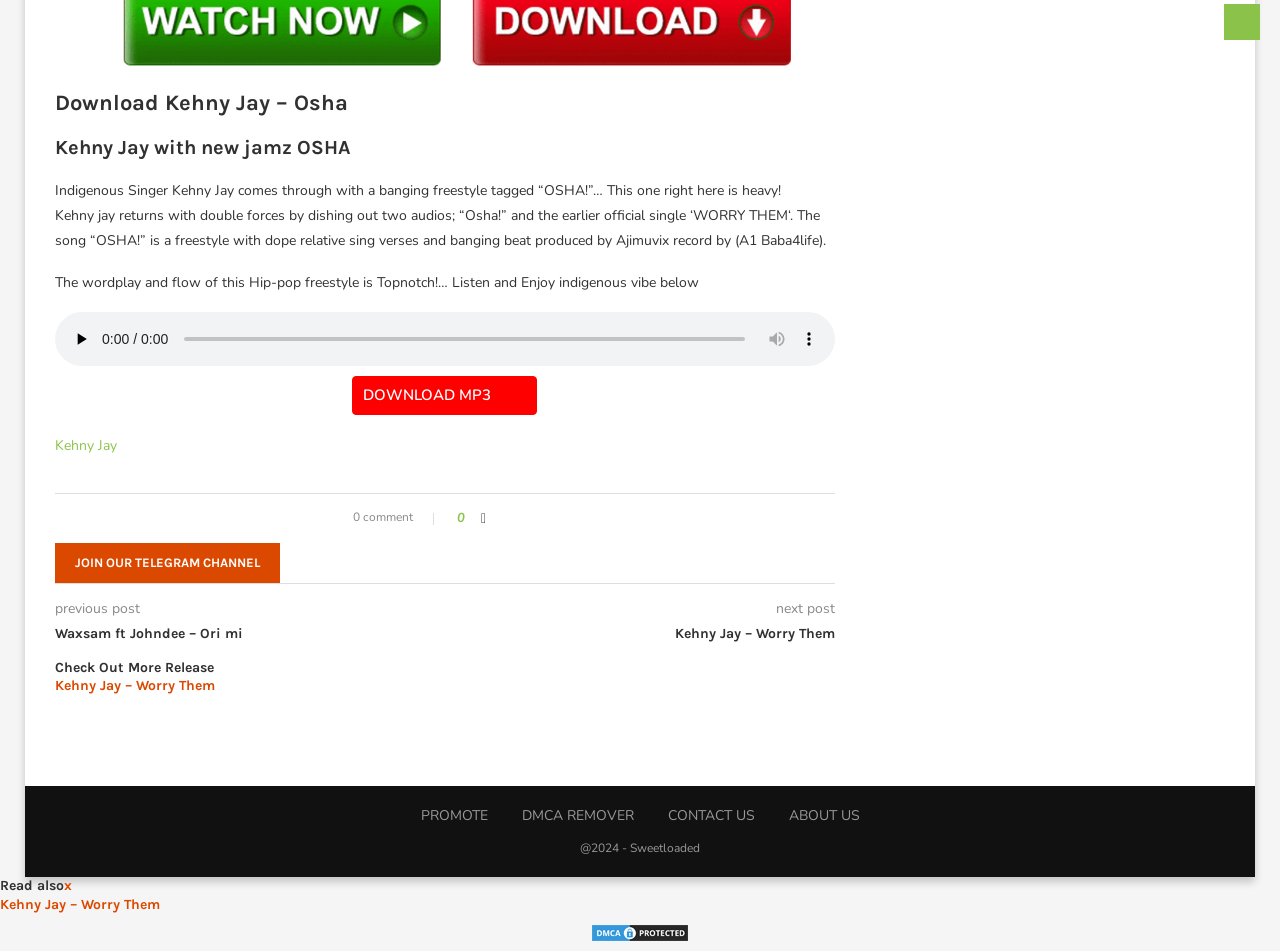What is the title of the song by Kehny Jay?
Please ensure your answer is as detailed and informative as possible.

The title of the song by Kehny Jay can be found in the heading elements of the webpage, specifically in the first heading element which says 'Download Kehny Jay – Osha'.